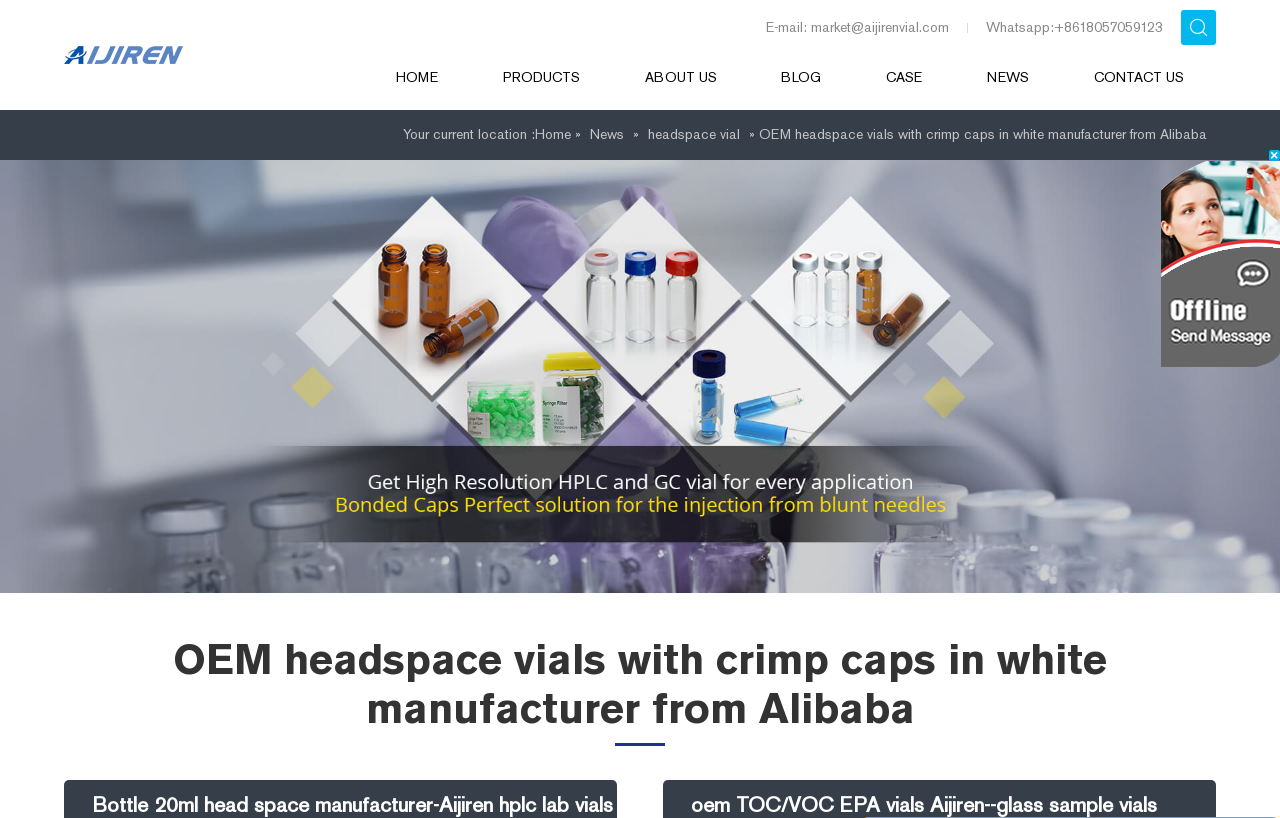Answer the question below using just one word or a short phrase: 
What is the contact email of the company?

market@aijirenvial.com